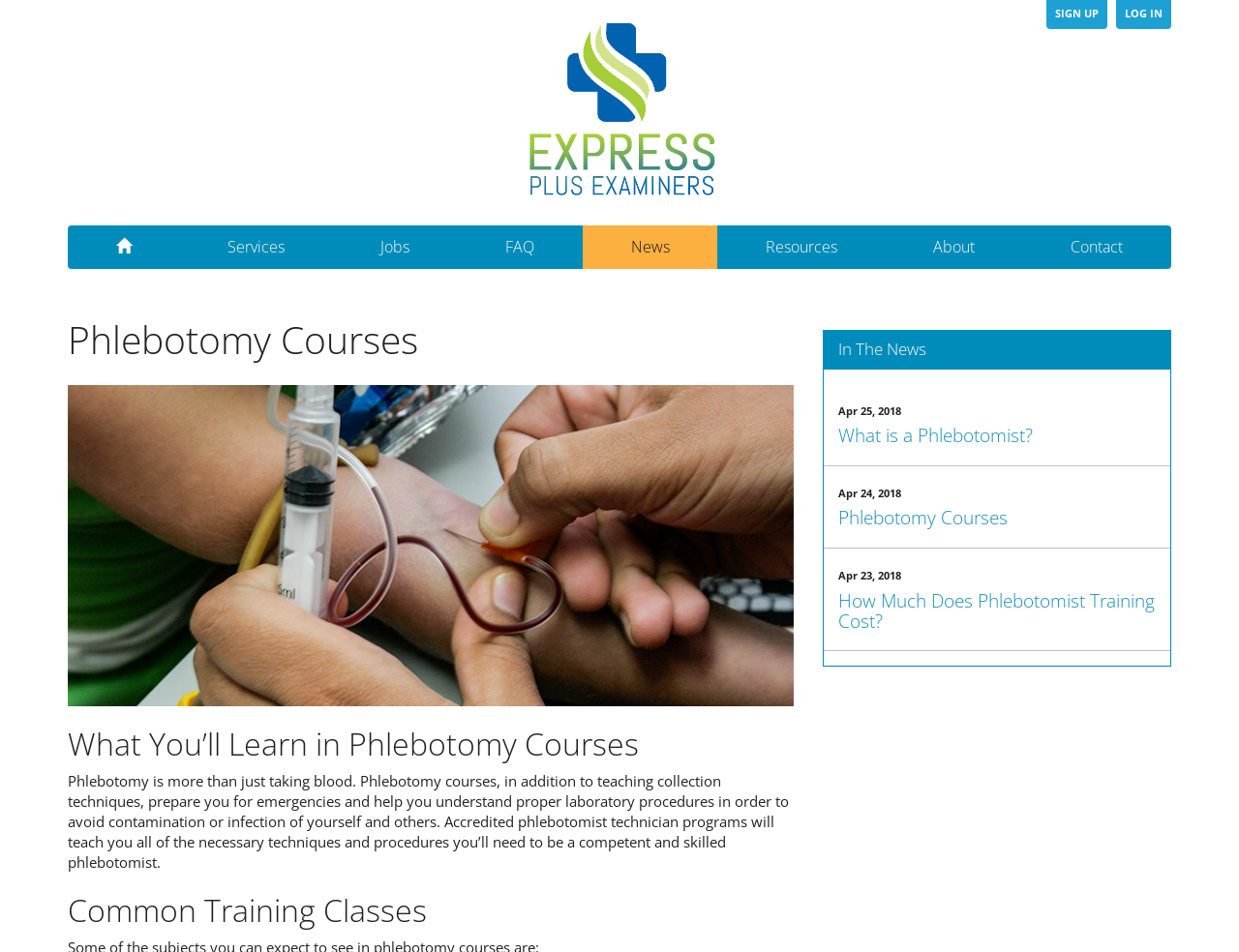Elaborate on the webpage's design and content in a detailed caption.

The webpage is about Phlebotomy courses, with a focus on the importance of proper laboratory procedures and emergency preparedness. At the top left, there is a menu with vertical orientation, containing links to various sections such as Services, Jobs, FAQ, News, Resources, About, and Contact. 

Below the menu, there is a heading "Phlebotomy Courses" followed by an image. To the right of the image, there is a link to "Express Plus Examiners" with an accompanying image. 

Further down, there is a heading "What You’ll Learn in Phlebotomy Courses" followed by a paragraph of text that explains the importance of phlebotomy courses in teaching collection techniques, emergency preparedness, and proper laboratory procedures. 

Below this text, there is a heading "Common Training Classes". 

On the right side of the page, there is a section titled "In The News" with several news articles or links, each with a date and a brief description. The articles are titled "What is a Phlebotomist?", "Phlebotomy Courses", and "How Much Does Phlebotomist Training Cost?".